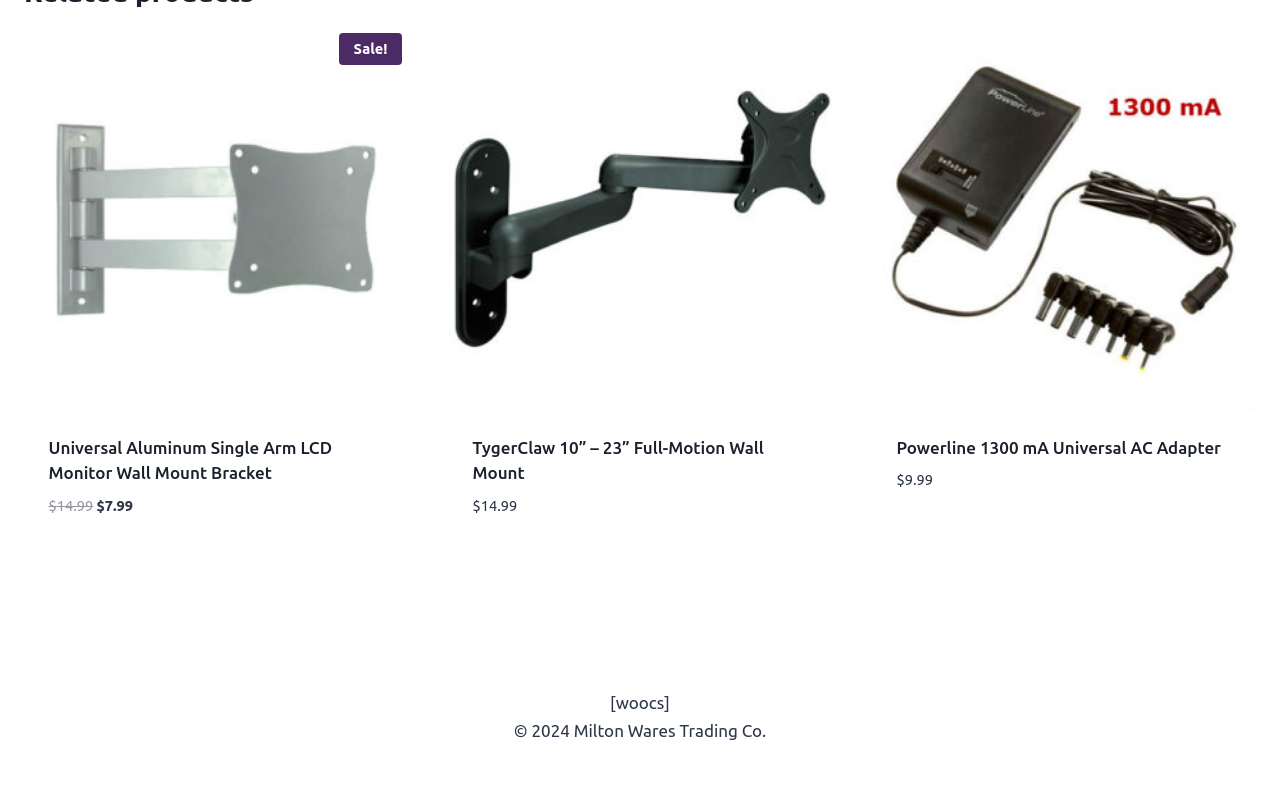What is the original price of the Universal Aluminum Single Arm LCD Monitor Wall Mount Bracket?
Please answer the question with a detailed response using the information from the screenshot.

I found the original price of the Universal Aluminum Single Arm LCD Monitor Wall Mount Bracket by looking at the StaticText element with the text 'Original price was: $14.99.'